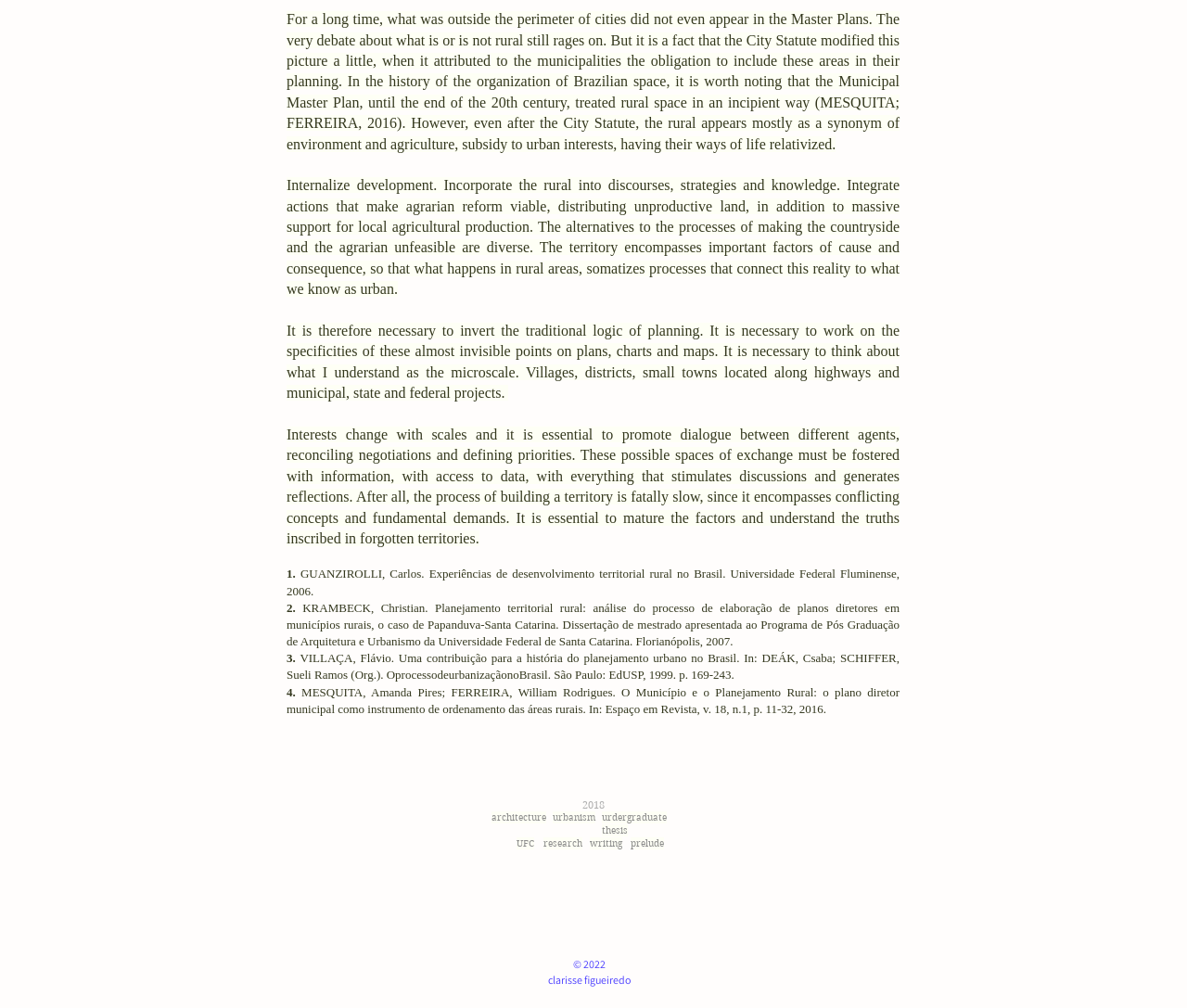Could you locate the bounding box coordinates for the section that should be clicked to accomplish this task: "Click on 'writing'".

[0.497, 0.831, 0.524, 0.844]